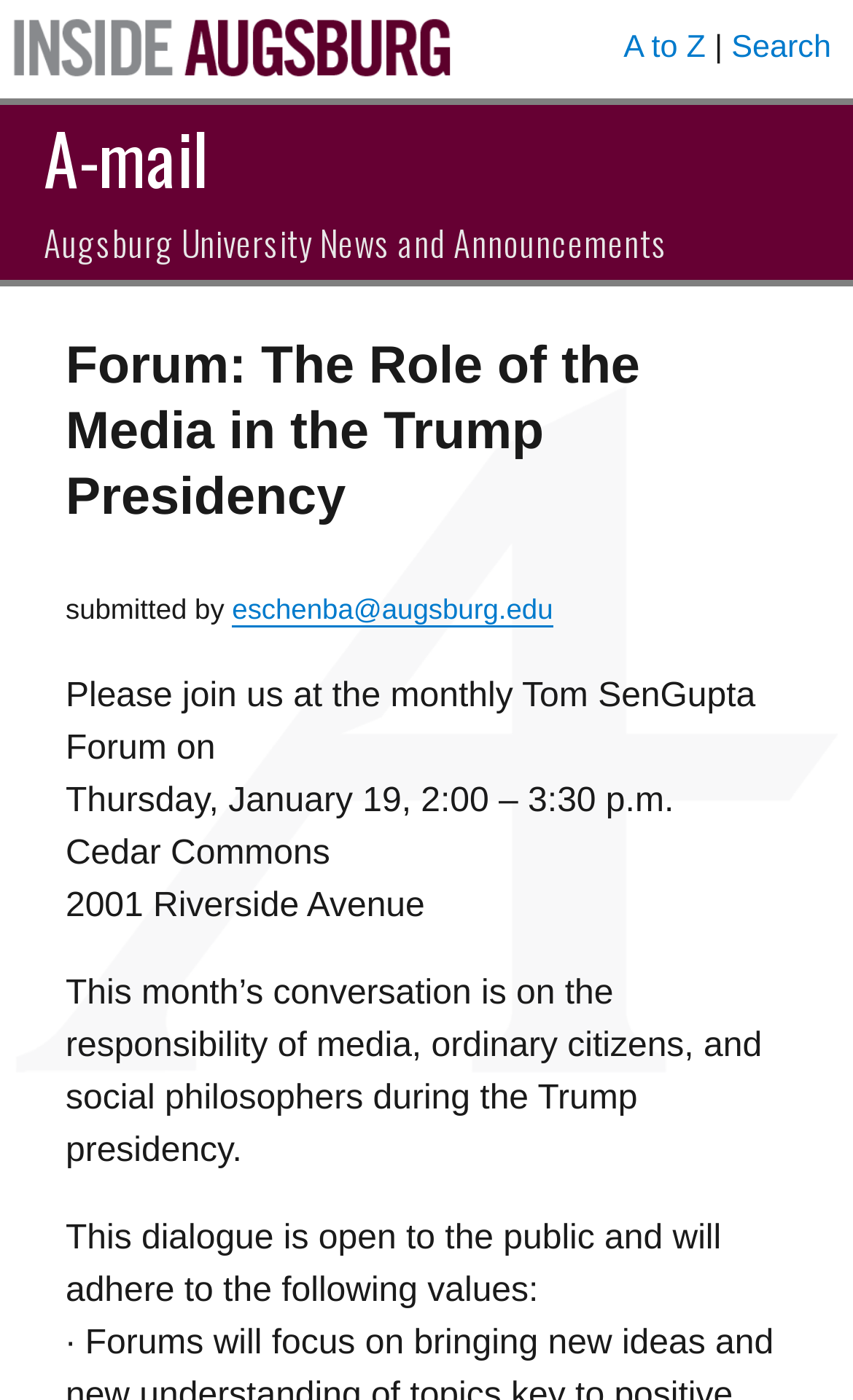Provide a single word or phrase answer to the question: 
What is the event about?

Media in Trump Presidency